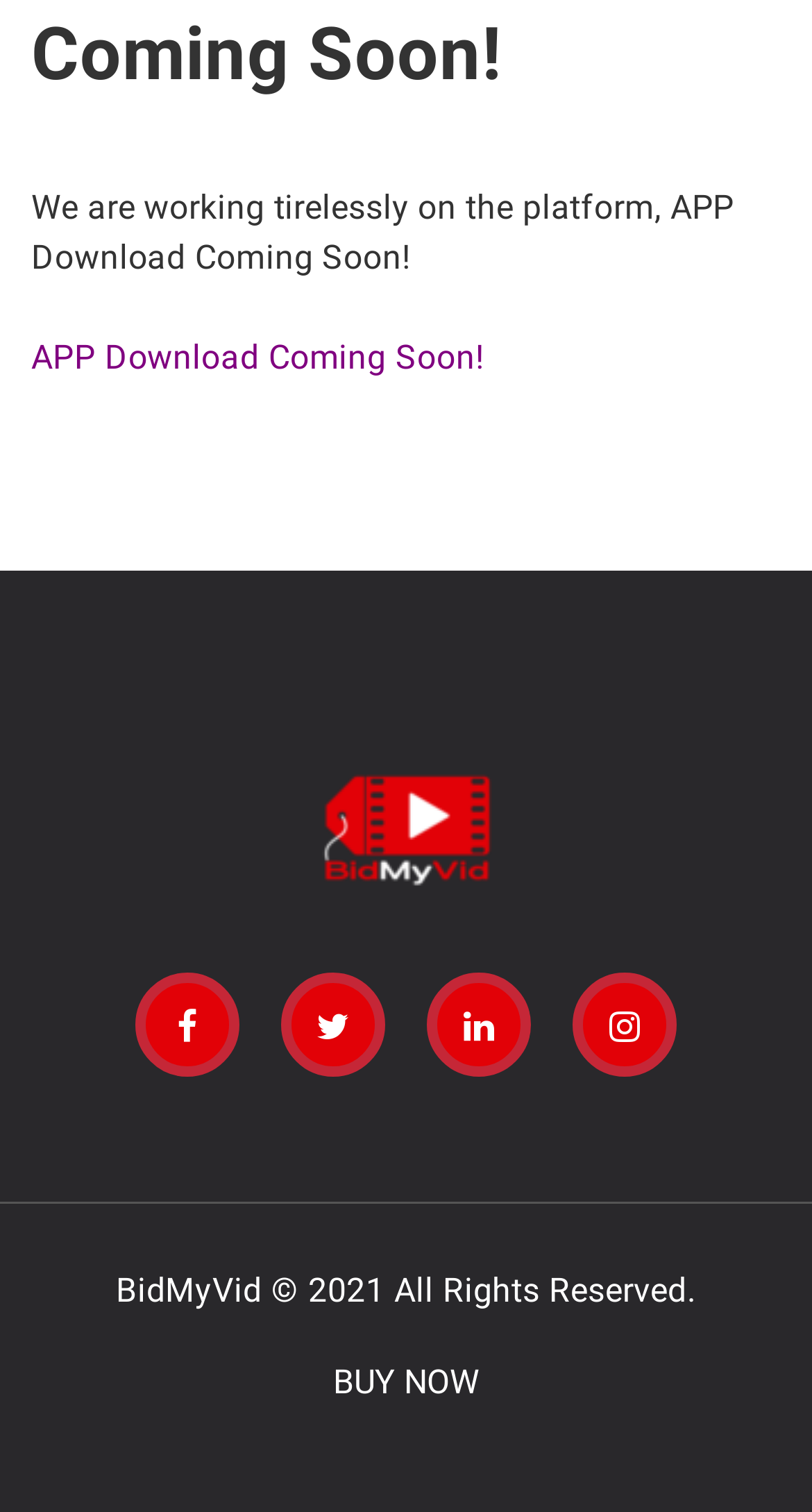Based on the description "APP Download Coming Soon!", find the bounding box of the specified UI element.

[0.038, 0.19, 0.596, 0.249]